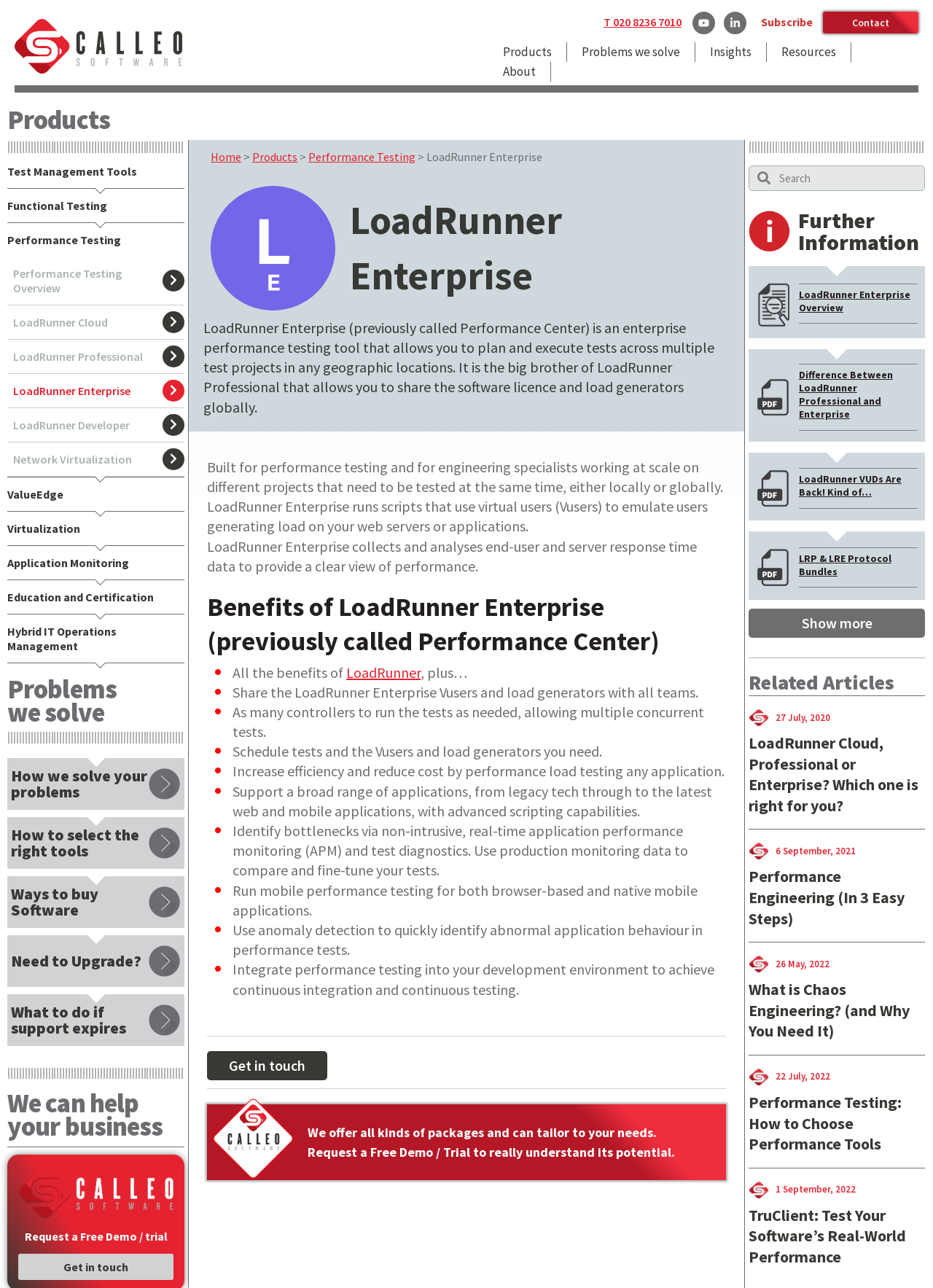Determine the bounding box coordinates of the region I should click to achieve the following instruction: "Click on the 'Products' link". Ensure the bounding box coordinates are four float numbers between 0 and 1, i.e., [left, top, right, bottom].

[0.523, 0.033, 0.607, 0.048]